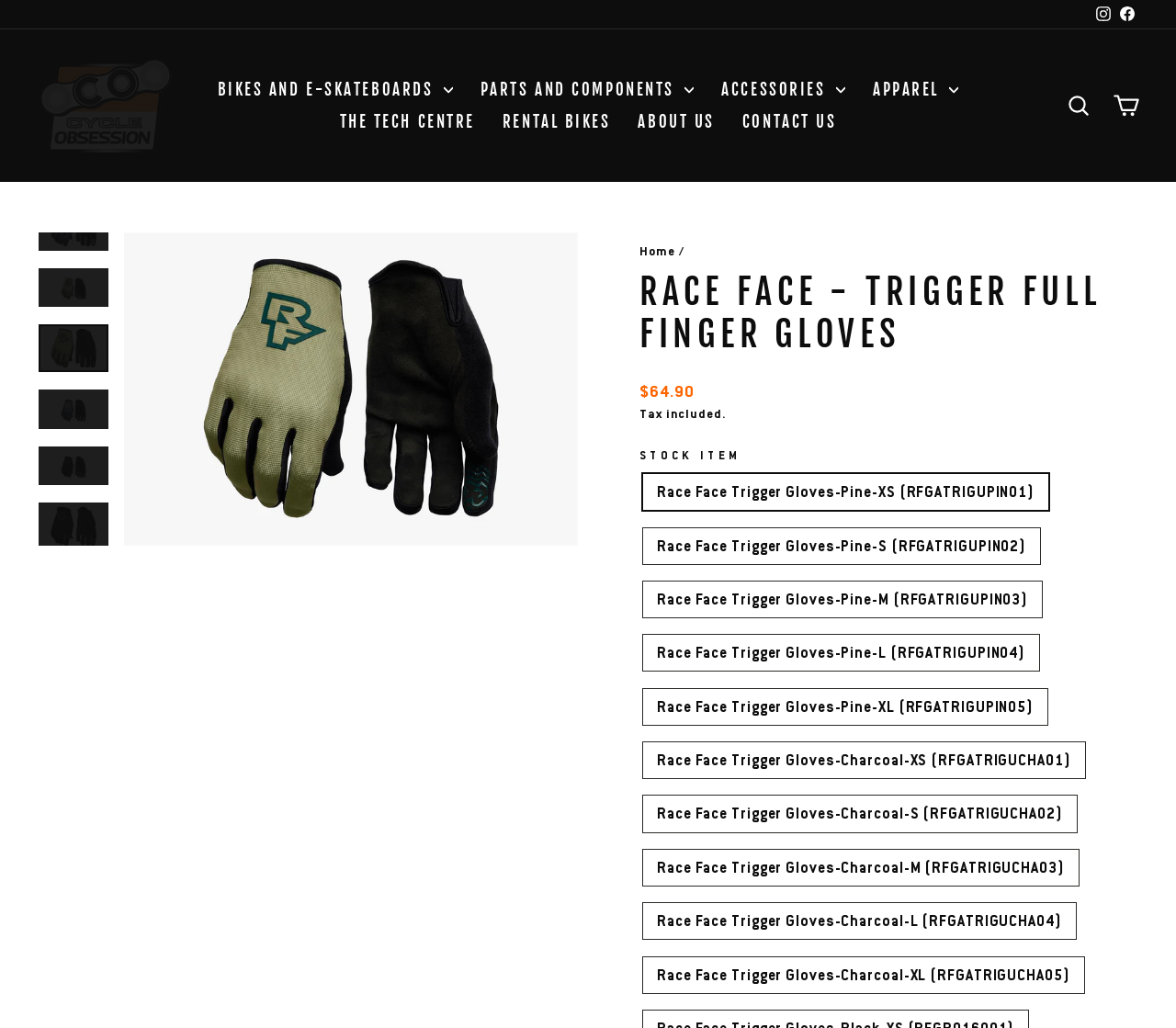Specify the bounding box coordinates (top-left x, top-left y, bottom-right x, bottom-right y) of the UI element in the screenshot that matches this description: Parts and Components

[0.397, 0.071, 0.602, 0.103]